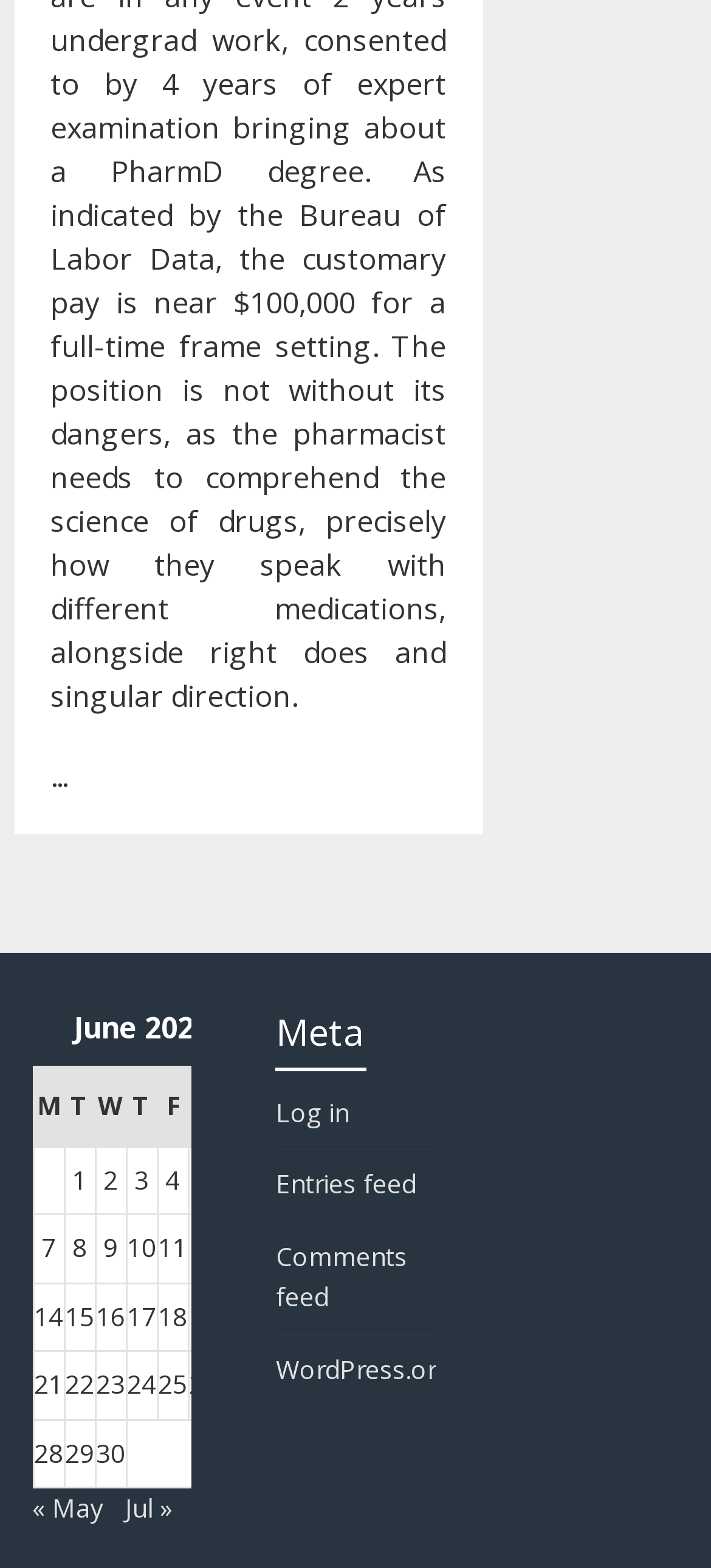Determine the bounding box for the UI element as described: "30". The coordinates should be represented as four float numbers between 0 and 1, formatted as [left, top, right, bottom].

[0.135, 0.916, 0.176, 0.938]